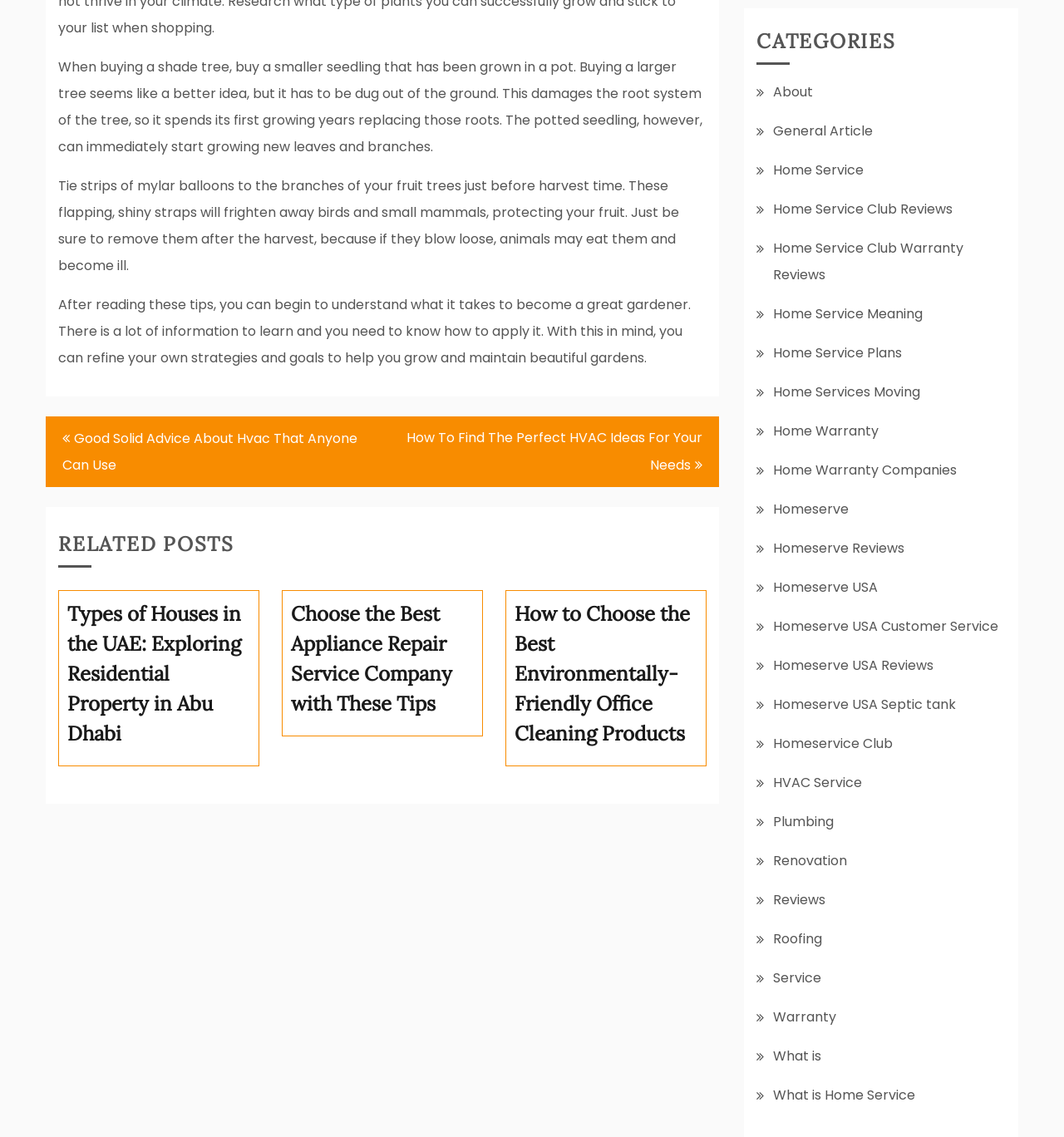Respond with a single word or phrase to the following question:
What is the topic of the first static text?

Buying a shade tree